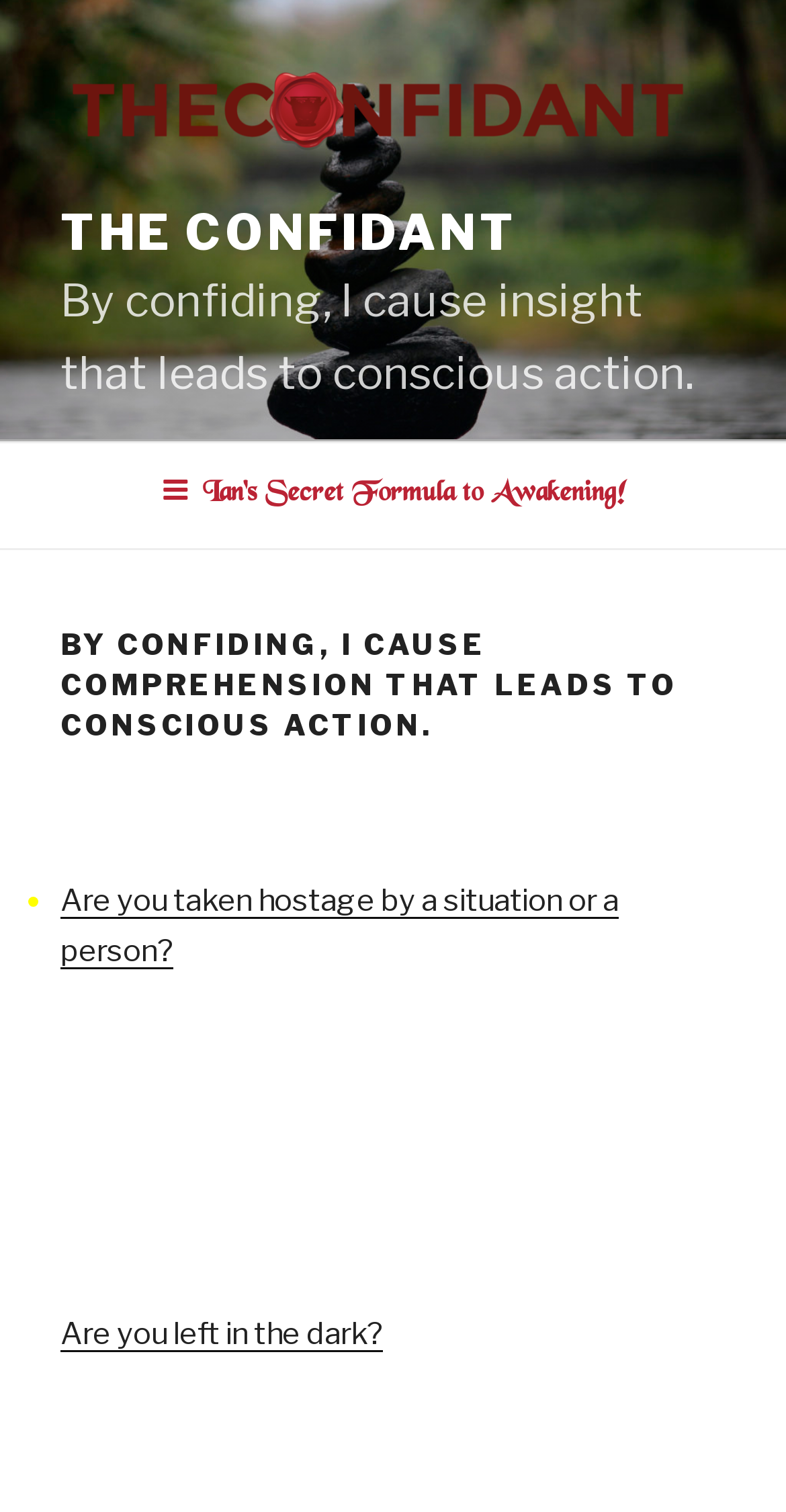What is the text on the top-left corner of the webpage?
Relying on the image, give a concise answer in one word or a brief phrase.

By confiding, I cause insight